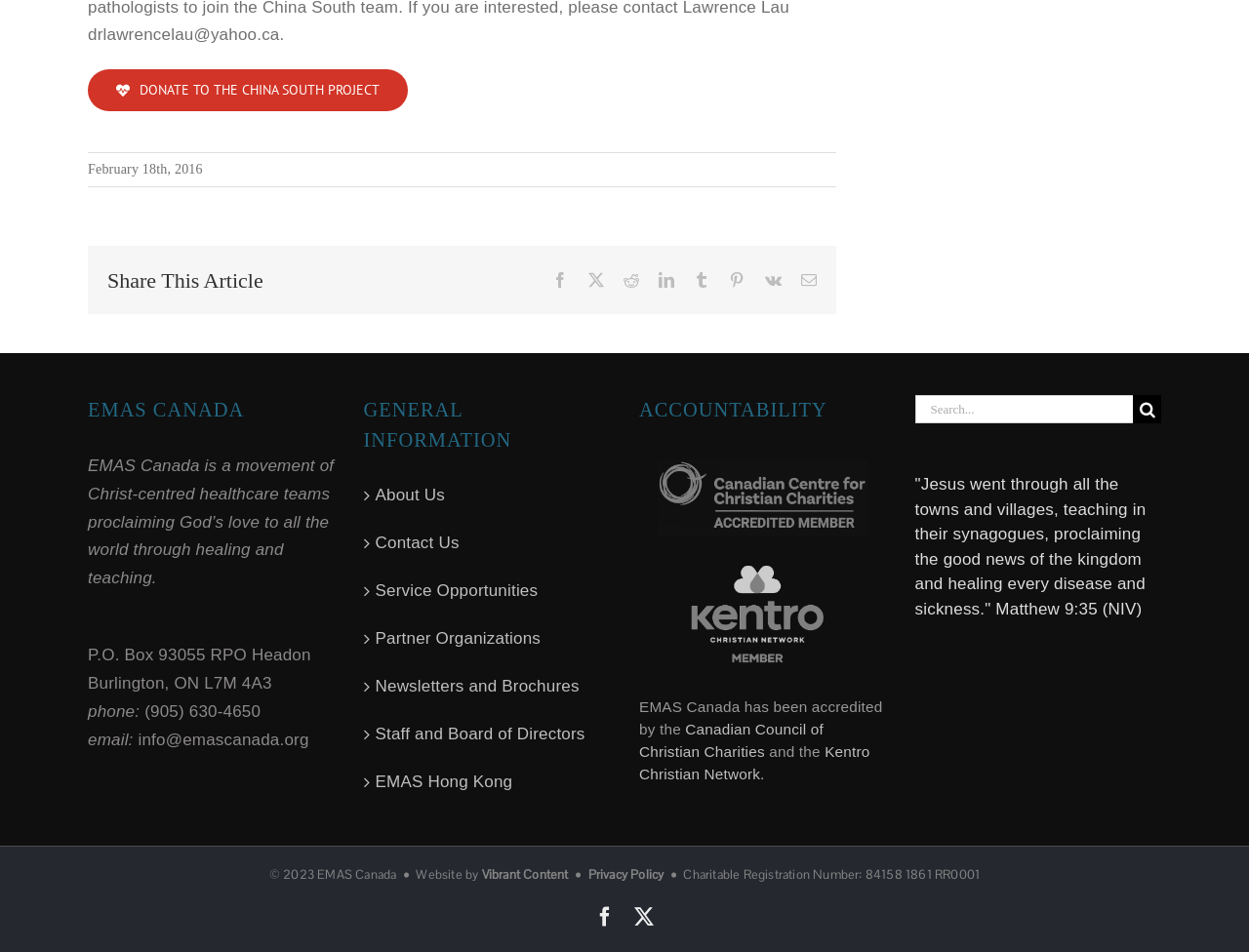Locate the UI element that matches the description Newsletters and Brochures in the webpage screenshot. Return the bounding box coordinates in the format (top-left x, top-left y, bottom-right x, bottom-right y), with values ranging from 0 to 1.

[0.3, 0.707, 0.48, 0.736]